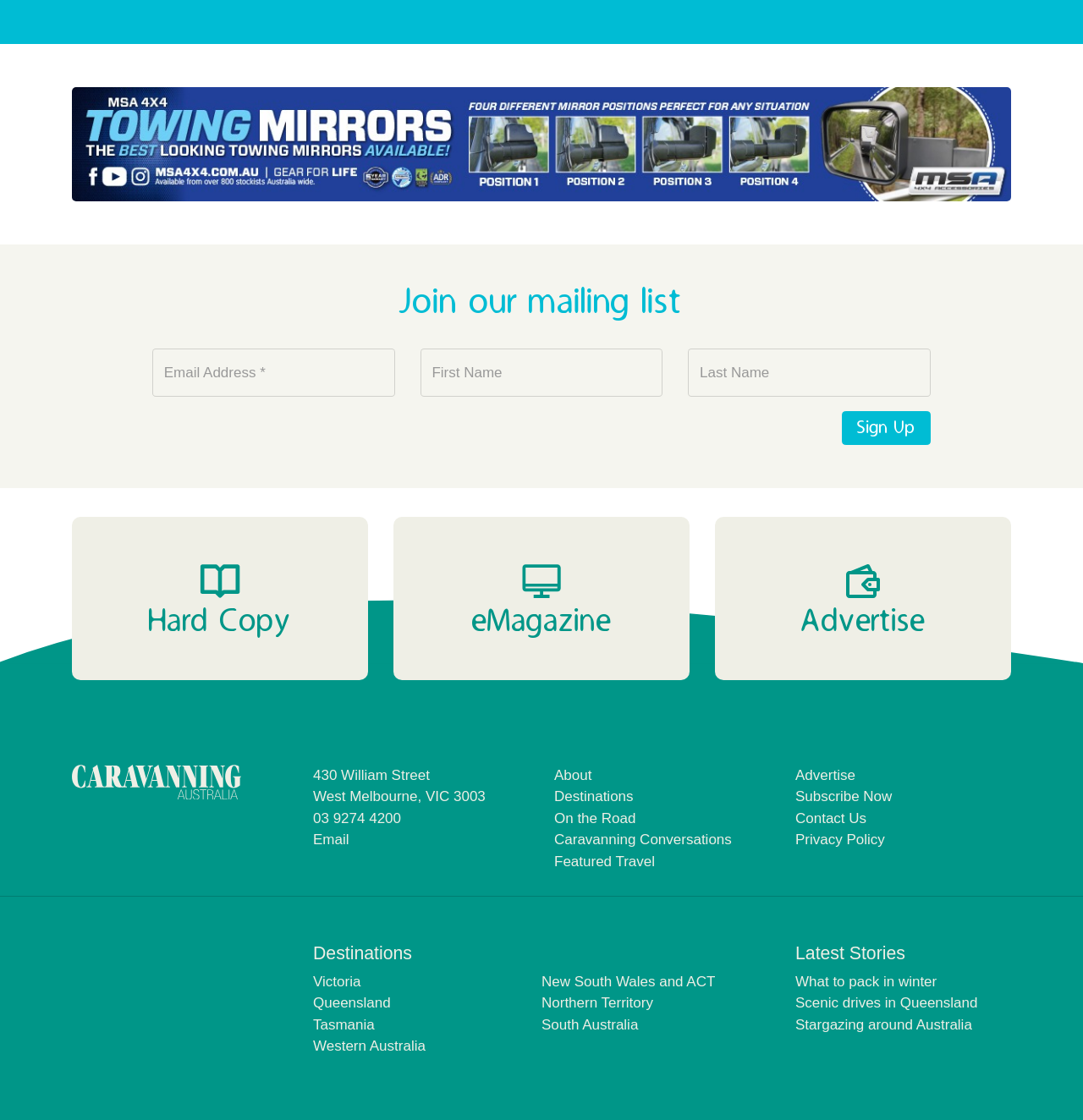Extract the bounding box for the UI element that matches this description: "South Australia".

[0.5, 0.908, 0.589, 0.922]